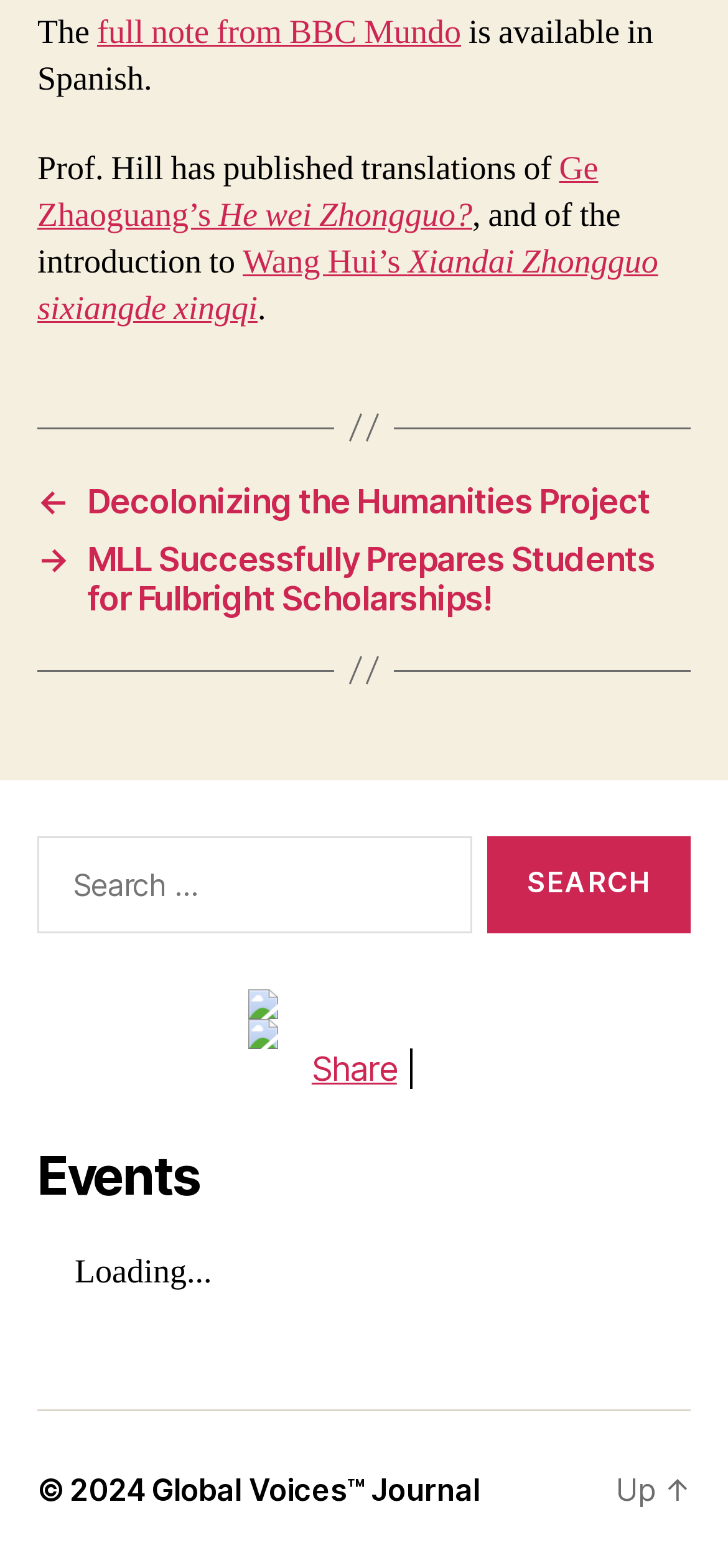Please determine the bounding box coordinates for the element that should be clicked to follow these instructions: "Send an email".

None